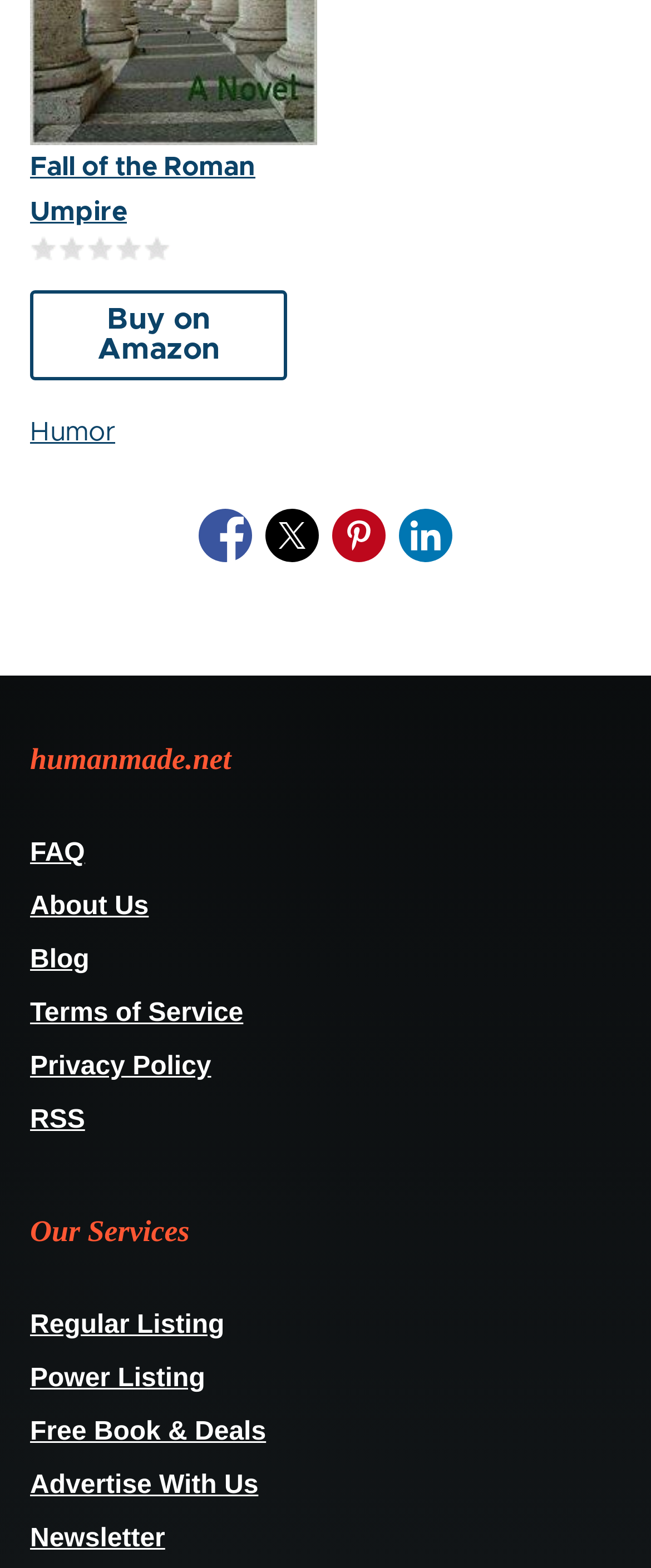What is the website's domain name?
Look at the image and respond with a single word or a short phrase.

humanmade.net